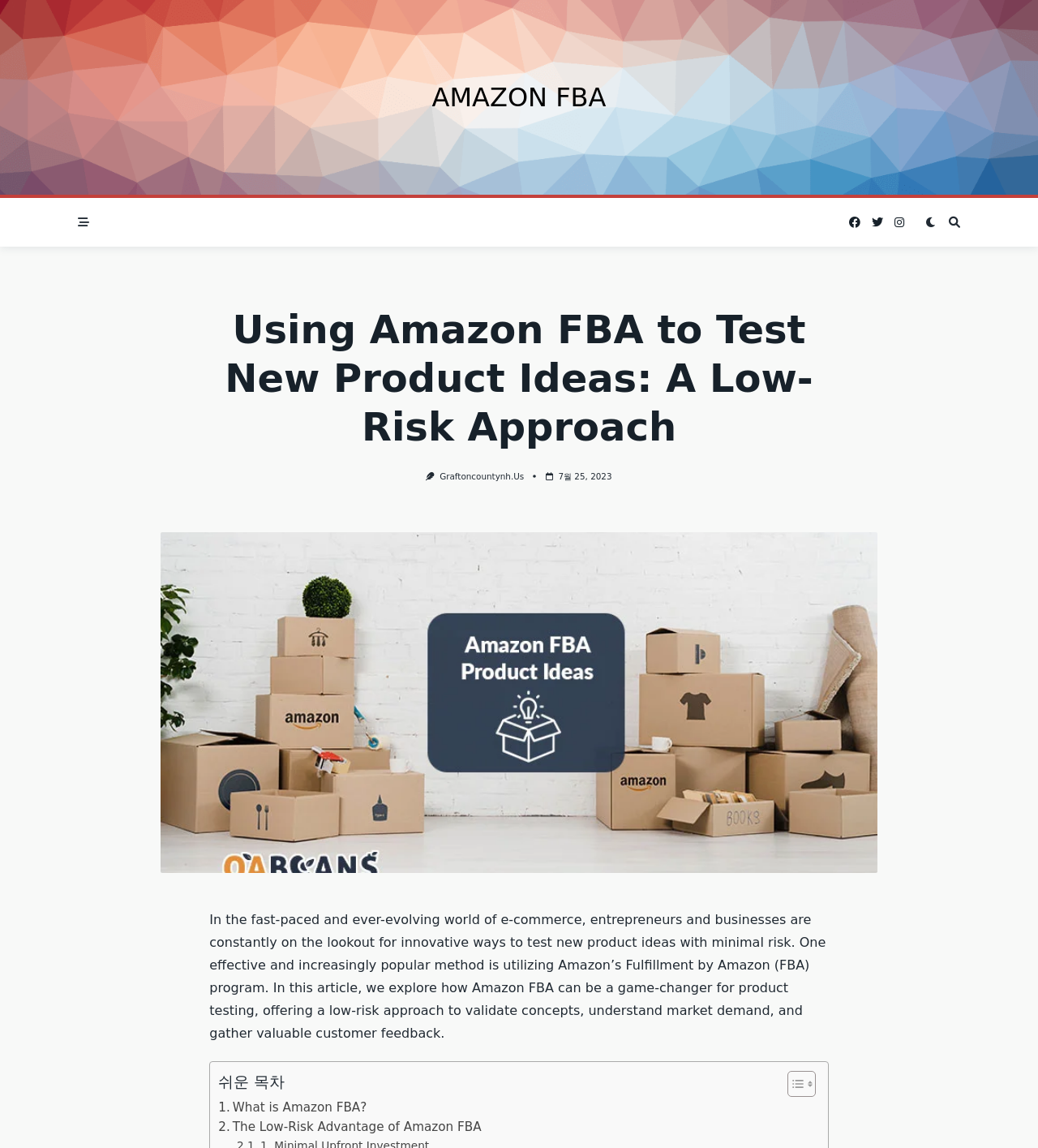How many links are there in the top navigation bar?
Answer the question with a single word or phrase derived from the image.

5